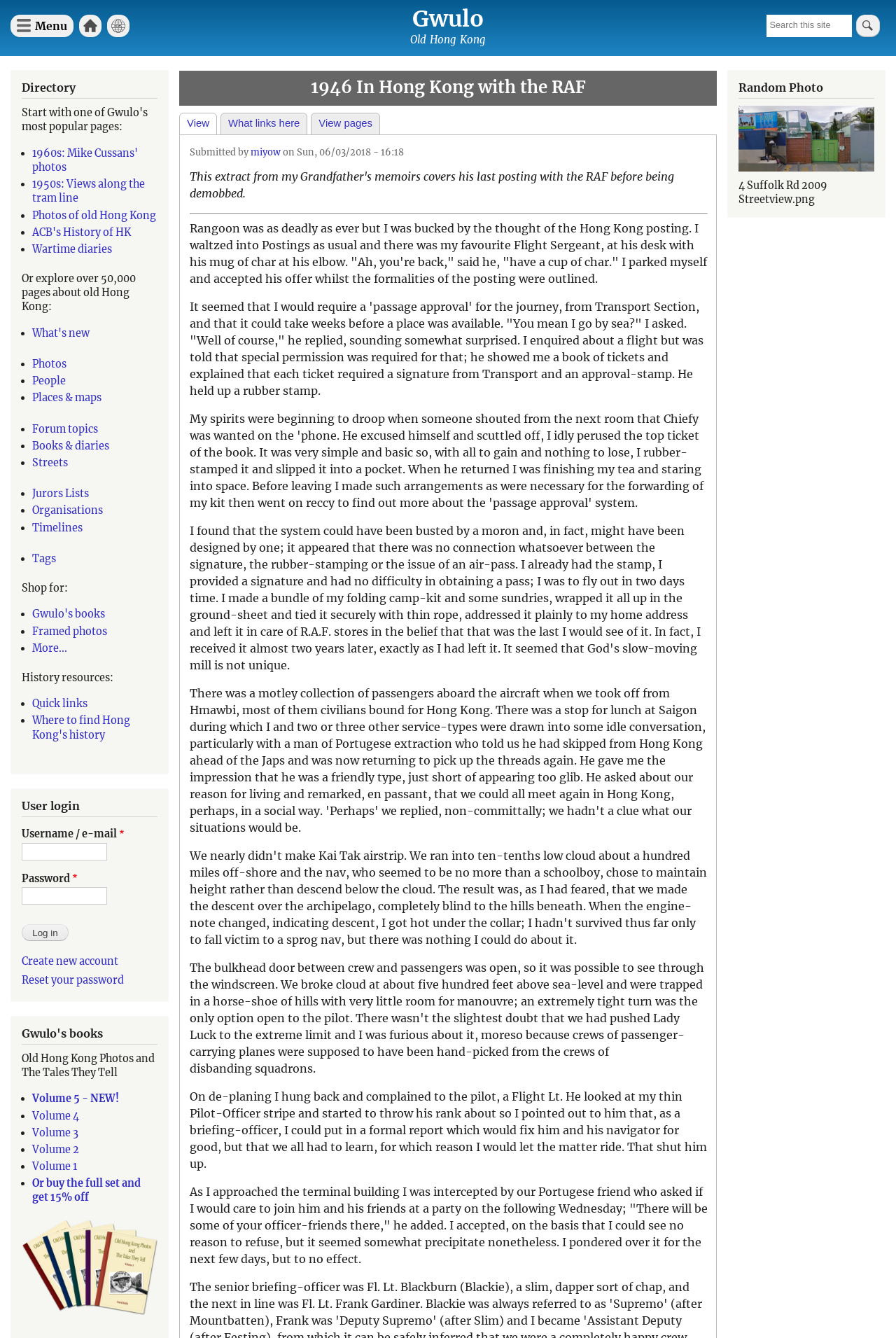Provide an in-depth caption for the webpage.

This webpage is about a personal memoir from 1946, specifically the author's experience in Hong Kong with the Royal Air Force (RAF) before being demobilized. The page is divided into several sections.

At the top, there is a navigation menu with links to "Home", "What's new", and other sections. Below this, there is a search bar and a button to search the site. On the right side, there is a heading "Cart Flyout" with a tab navigation system.

The main content of the page is a memoir extract, which is divided into four paragraphs. The text describes the author's experience in Rangoon, their posting to Hong Kong, and their interactions with a Flight Sergeant and a pilot.

On the left side, there is a directory section with links to various topics, including photos, people, places, and maps. There are also links to books, diaries, and other resources related to Hong Kong's history.

At the bottom of the page, there are additional links to shop for books and framed photos, as well as resources for history research. There is also a user login section where users can enter their username or email address.

Overall, the page is focused on sharing a personal memoir and providing resources for those interested in Hong Kong's history.